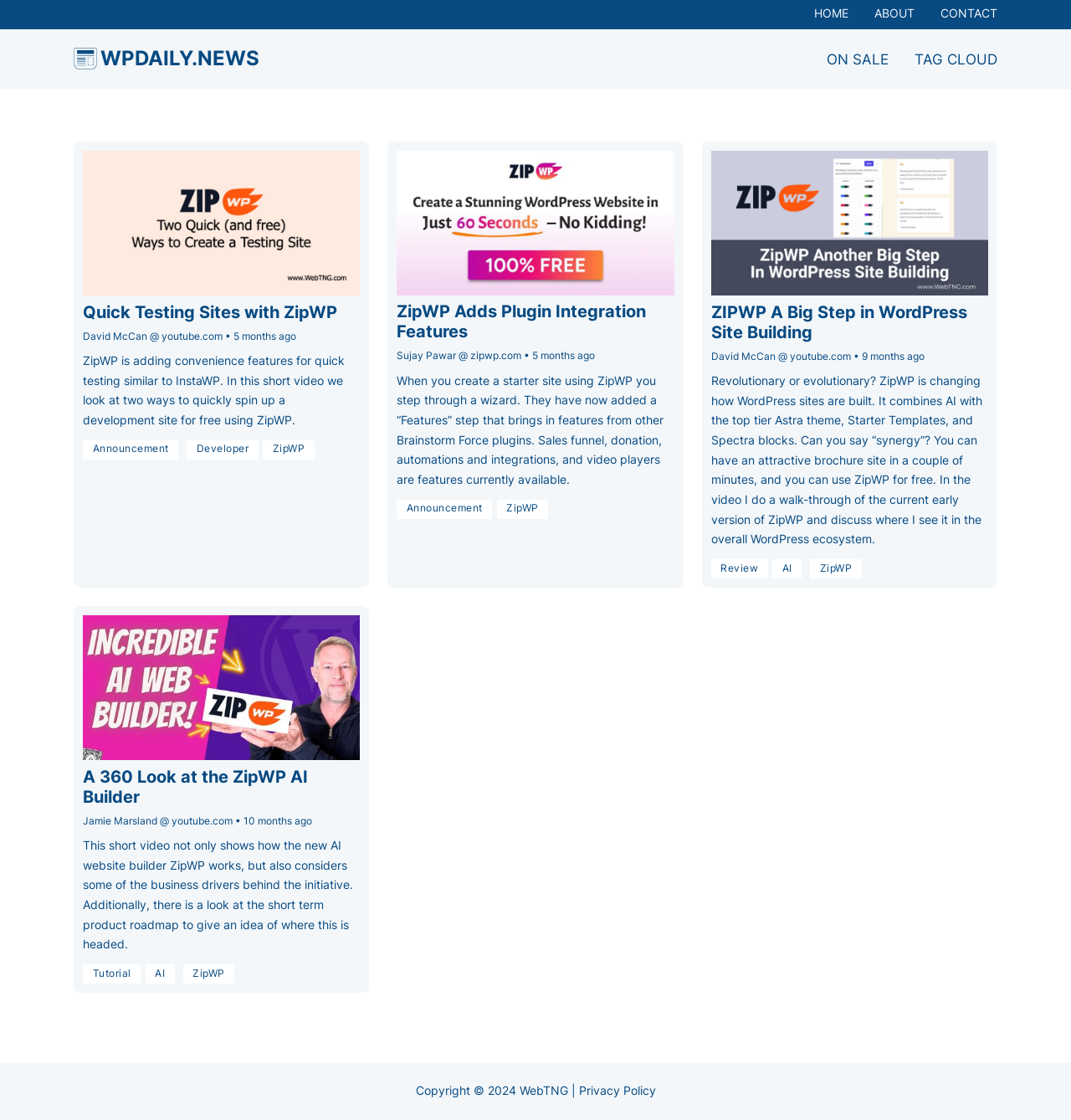Offer a comprehensive description of the webpage’s content and structure.

The webpage is titled "ZipWP – WPDaily.News" and has a navigation menu at the top with three links: "HOME", "ABOUT", and "CONTACT". Below the navigation menu, there is a logo image with the text "WPDAILY.NEWS" next to it.

The main content of the webpage is divided into four sections, each containing an article with an image, heading, and text. The articles are arranged in a column, with the first article starting from the top left corner of the page.

The first article has an image titled "Zipwp Quick Sites" and a heading that reads "Quick Testing Sites with ZipWP". The article discusses the convenience features of ZipWP for quick testing similar to InstaWP.

The second article has an image titled "Zipwp New Features" and a heading that reads "ZipWP Adds Plugin Integration Features". The article talks about the new features added to ZipWP, including plugin integration.

The third article has an image titled "zipwp walkthrough fb" and a heading that reads "ZIPWP A Big Step in WordPress Site Building". The article discusses the revolutionary changes brought by ZipWP in WordPress site building, combining AI with the top-tier Astra theme, Starter Templates, and Spectra blocks.

The fourth article has an image titled "zipwp ai site builder" and a heading that reads "A 360 Look at the ZipWP AI Builder". The article provides a comprehensive look at the ZipWP AI builder, including its business drivers and short-term product roadmap.

At the bottom of the page, there is a footer section with a copyright notice, a link to "WebTNG", a separator line, and a link to "Privacy Policy".